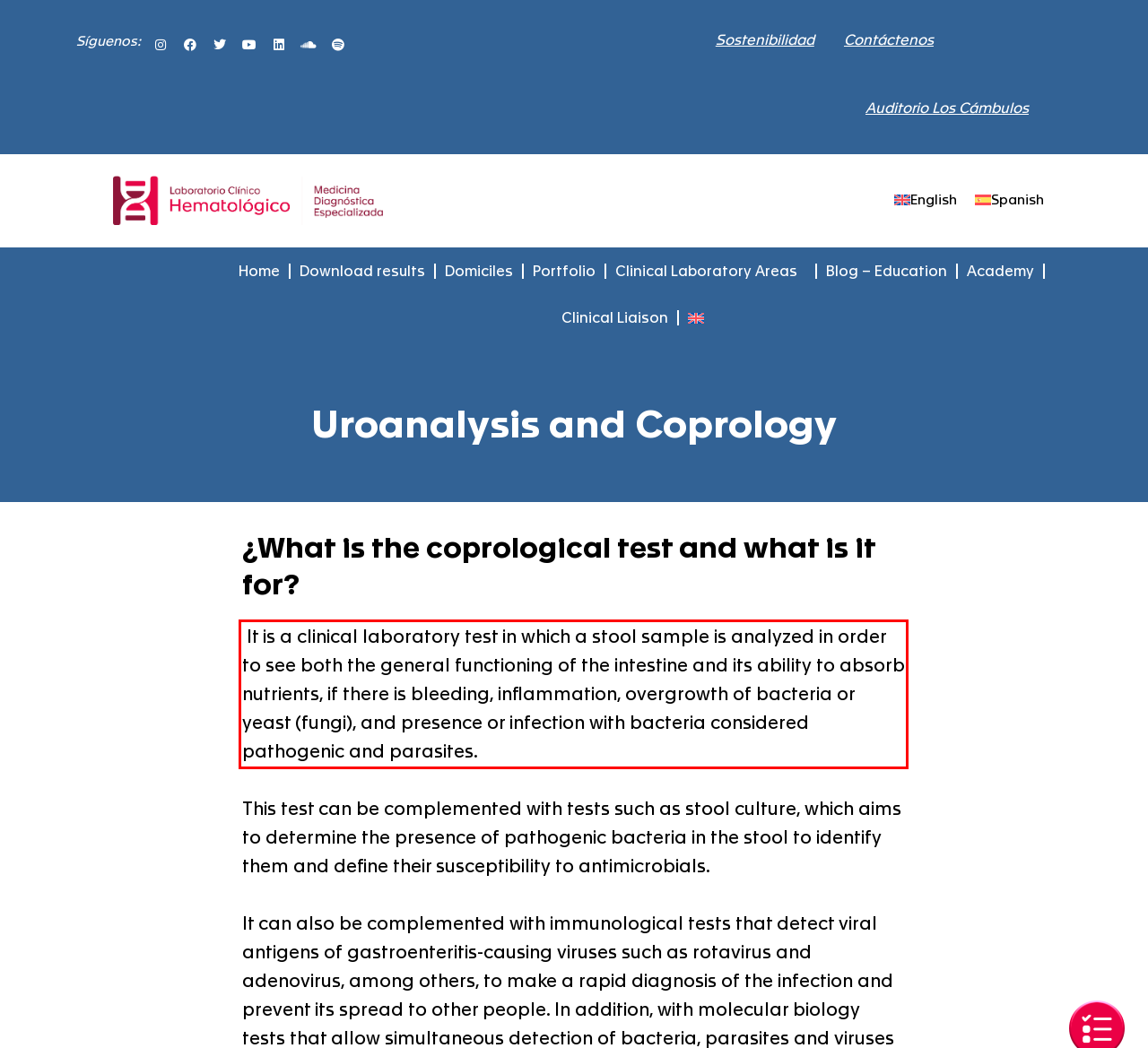You have a screenshot of a webpage, and there is a red bounding box around a UI element. Utilize OCR to extract the text within this red bounding box.

It is a clinical laboratory test in which a stool sample is analyzed in order to see both the general functioning of the intestine and its ability to absorb nutrients, if there is bleeding, inflammation, overgrowth of bacteria or yeast (fungi), and presence or infection with bacteria considered pathogenic and parasites.